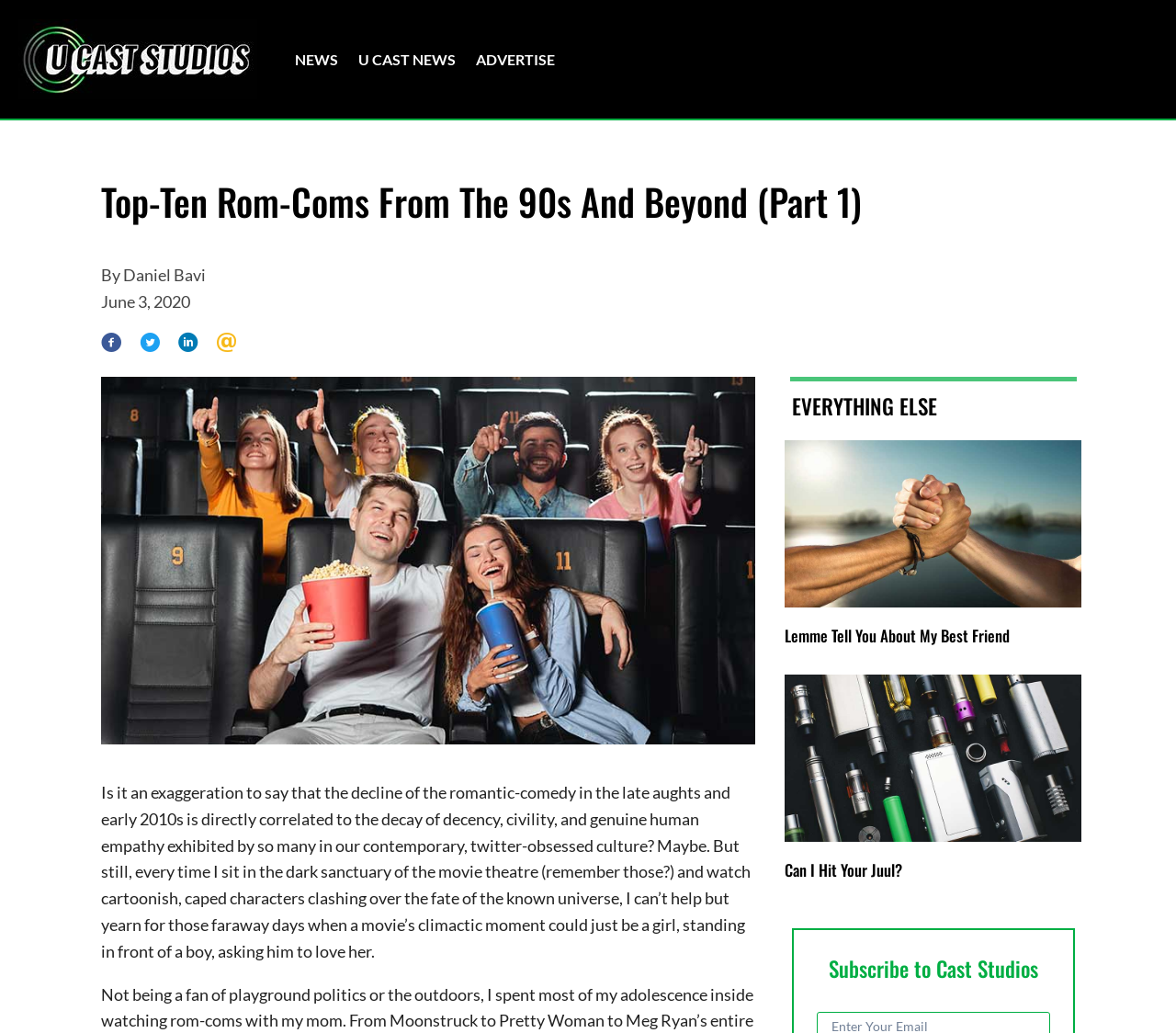Explain the webpage's layout and main content in detail.

This webpage appears to be an article about romantic comedies from the 90s and beyond. At the top, there is a logo of U Cast Studios, accompanied by a navigation menu with links to "NEWS", "U CAST NEWS", and "ADVERTISE". Below the logo, there is a heading that reads "Top-Ten Rom-Coms From The 90s And Beyond (Part 1)".

The article's author, Daniel Bavi, is credited below the heading, along with the date of publication, June 3, 2020. There are also several social media links, represented by icons, situated next to the author's name.

The main content of the article is a long paragraph that discusses the decline of romantic comedies and their correlation to the decay of decency, civility, and human empathy in modern culture. This paragraph is accompanied by an image of a couple watching a romantic comedy movie.

Further down the page, there is a section titled "EVERYTHING ELSE", which appears to be a collection of links to other articles or topics. These links are accompanied by images and have headings such as "Best Friends", "Lemme Tell You About My Best Friend", "Vaping Devices and Accessories", and "Can I Hit Your Juul?".

At the very bottom of the page, there is a call to action to subscribe to Cast Studios, with a field to enter an email address.